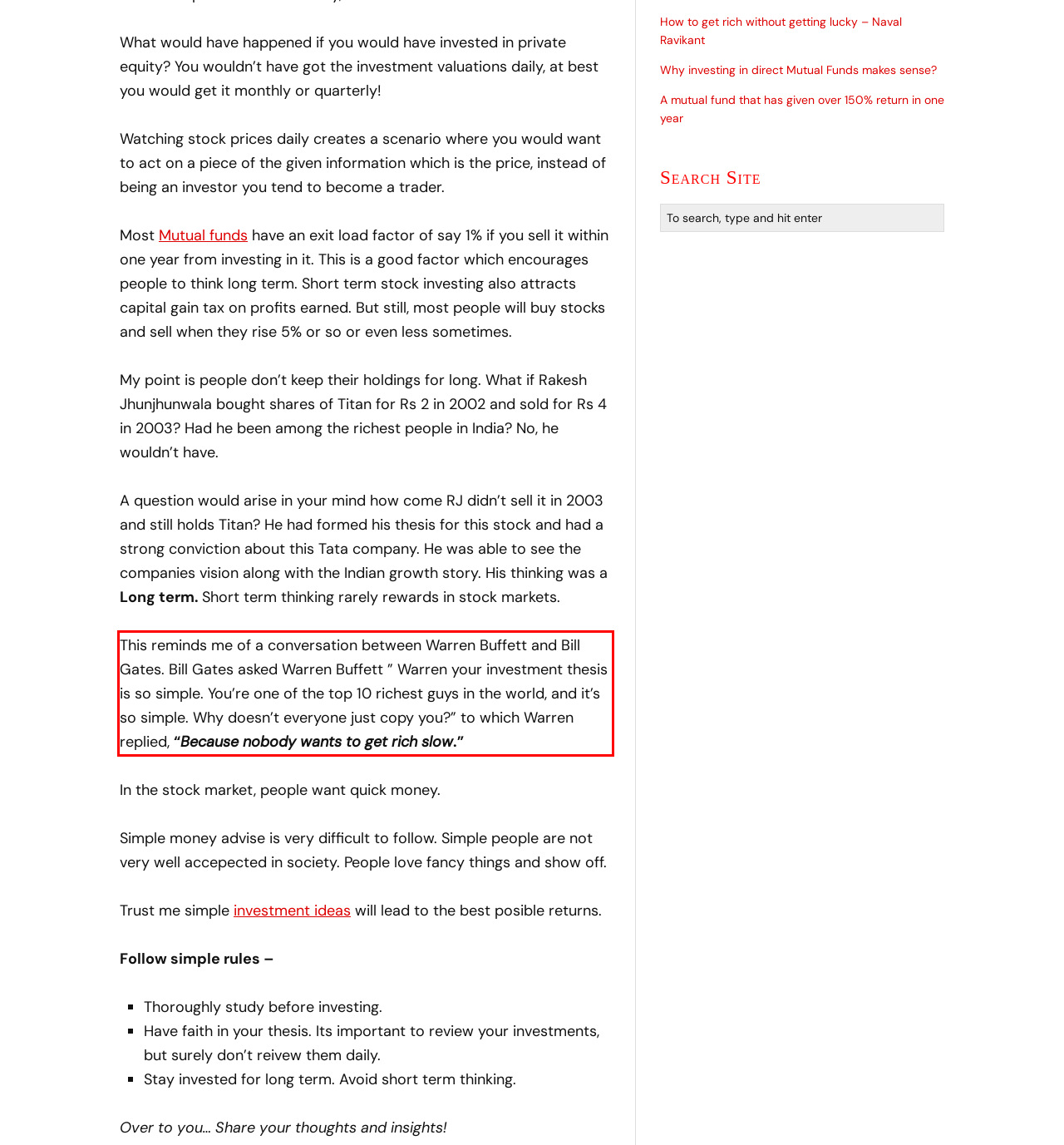You are presented with a webpage screenshot featuring a red bounding box. Perform OCR on the text inside the red bounding box and extract the content.

This reminds me of a conversation between Warren Buffett and Bill Gates. Bill Gates asked Warren Buffett ” Warren your investment thesis is so simple. You’re one of the top 10 richest guys in the world, and it’s so simple. Why doesn’t everyone just copy you?” to which Warren replied, “Because nobody wants to get rich slow.”